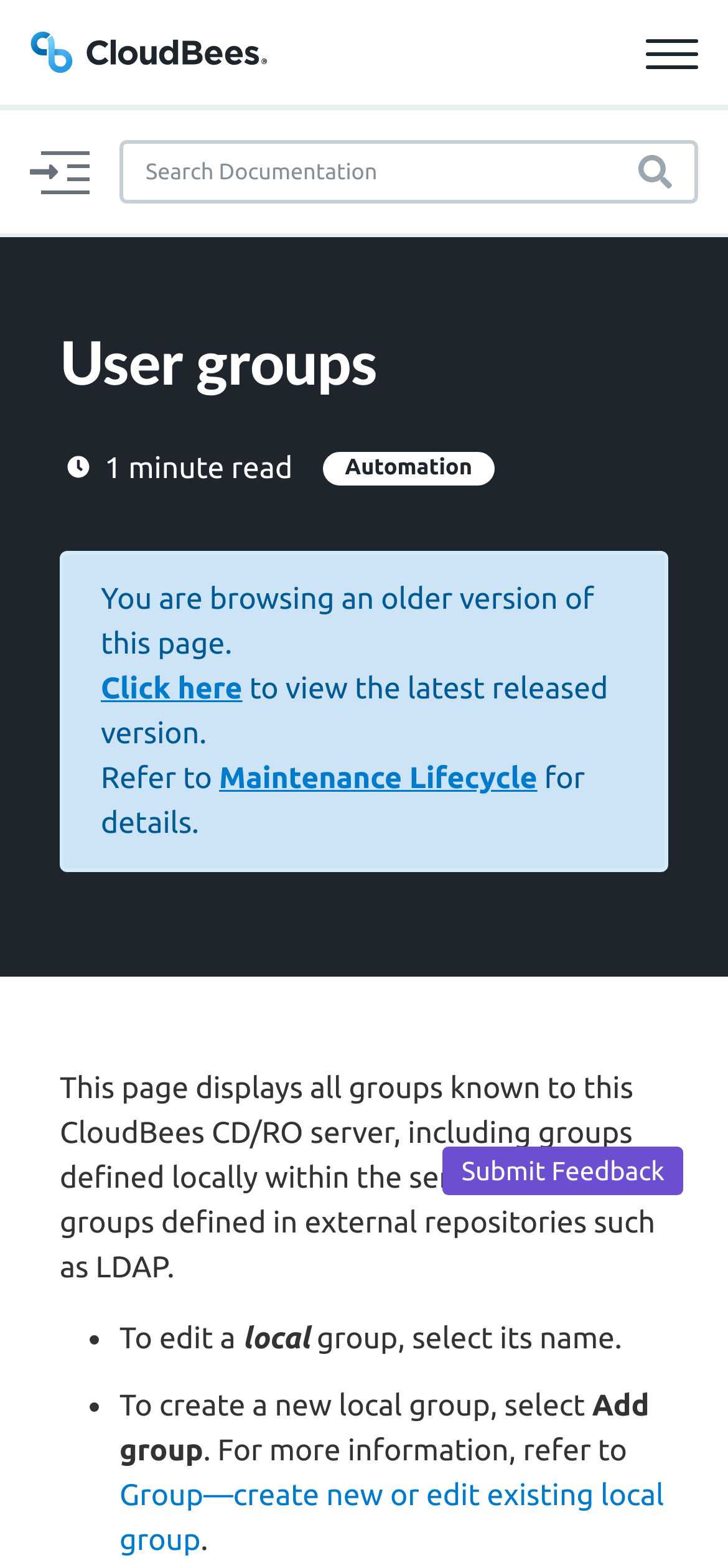How many links are in the top navigation bar? Please answer the question using a single word or phrase based on the image.

5